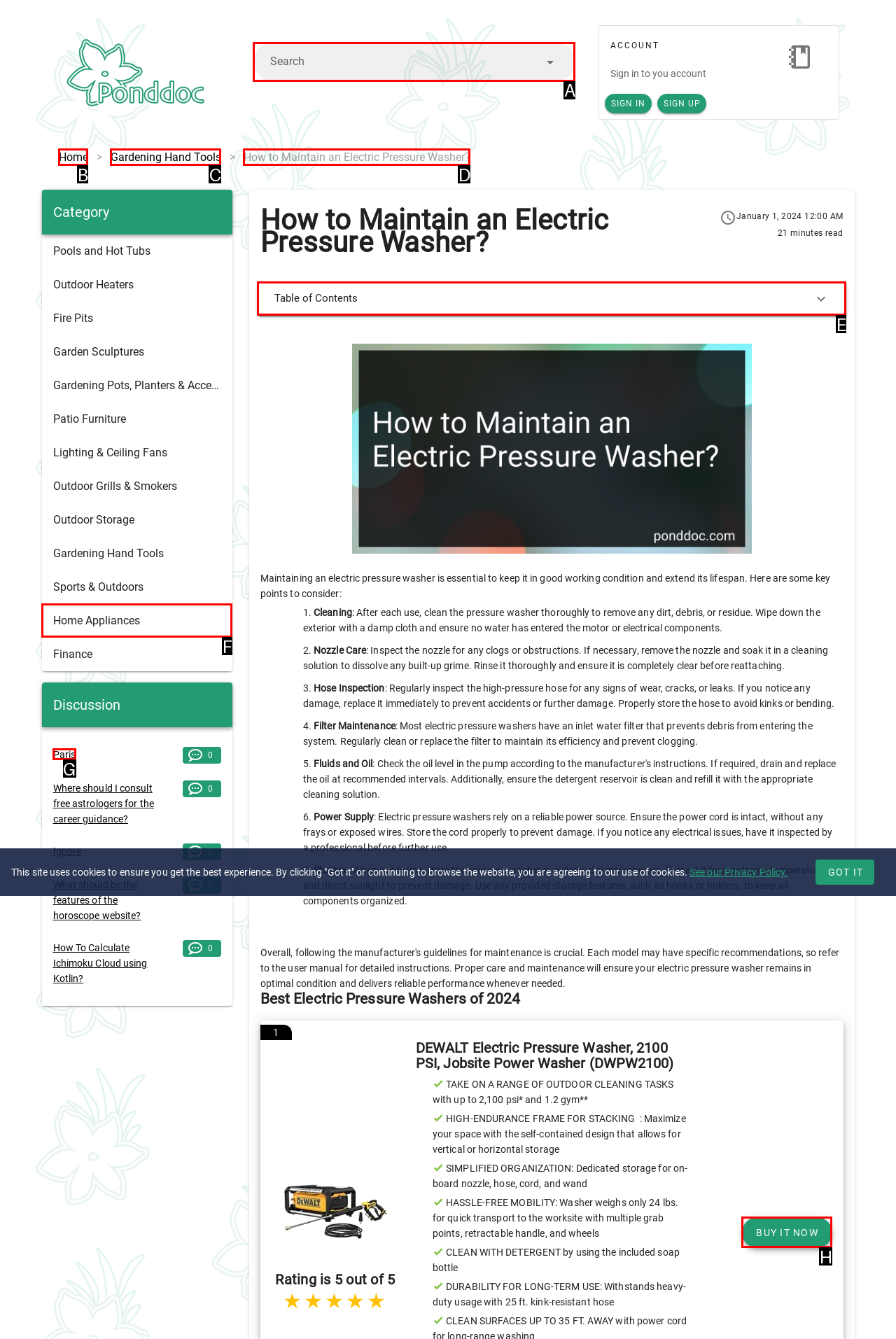Match the HTML element to the description: Gardening Hand Tools. Answer with the letter of the correct option from the provided choices.

C